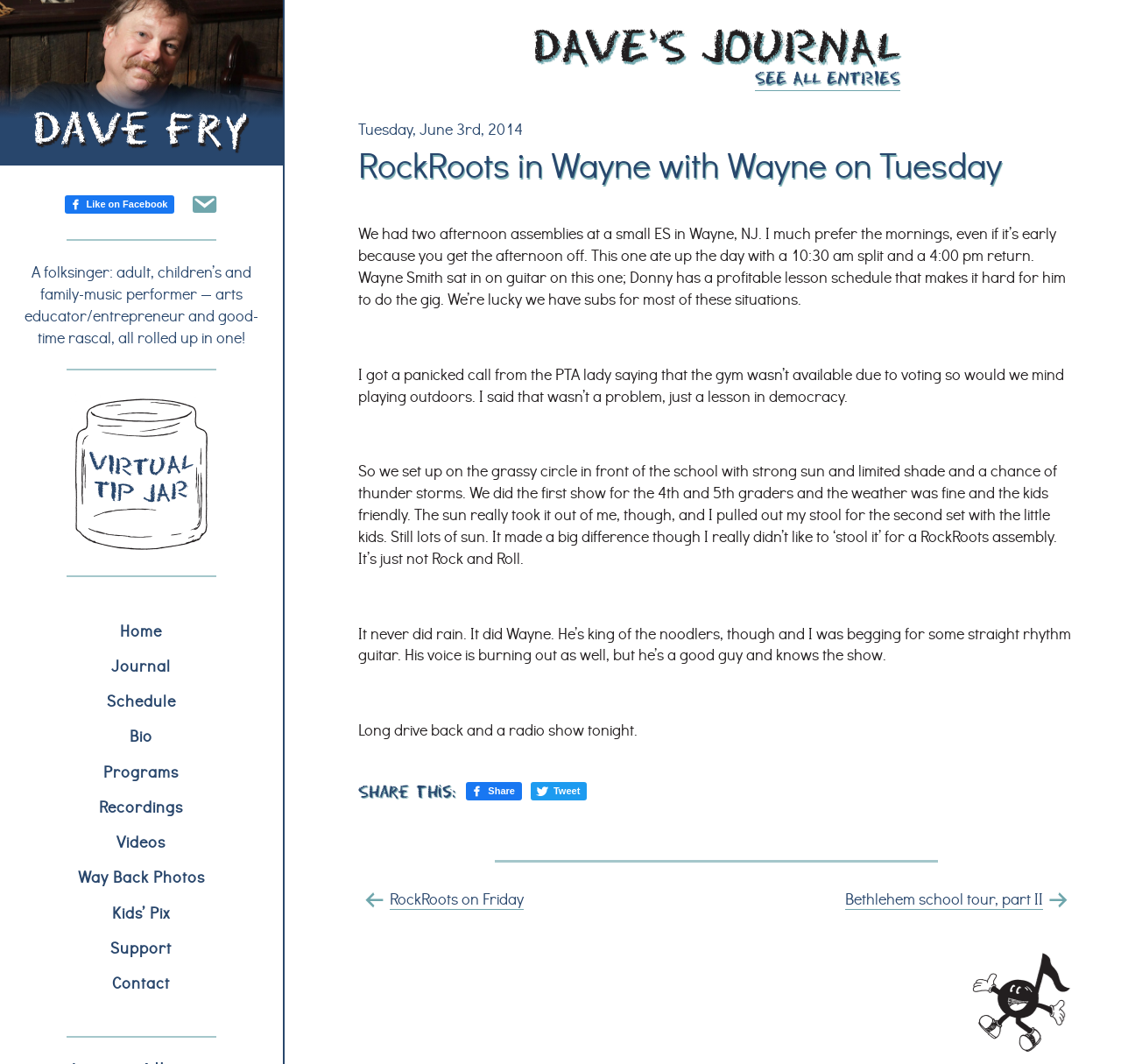Identify the bounding box coordinates for the element you need to click to achieve the following task: "Click on the 'Home' link". The coordinates must be four float values ranging from 0 to 1, formatted as [left, top, right, bottom].

[0.0, 0.576, 0.252, 0.609]